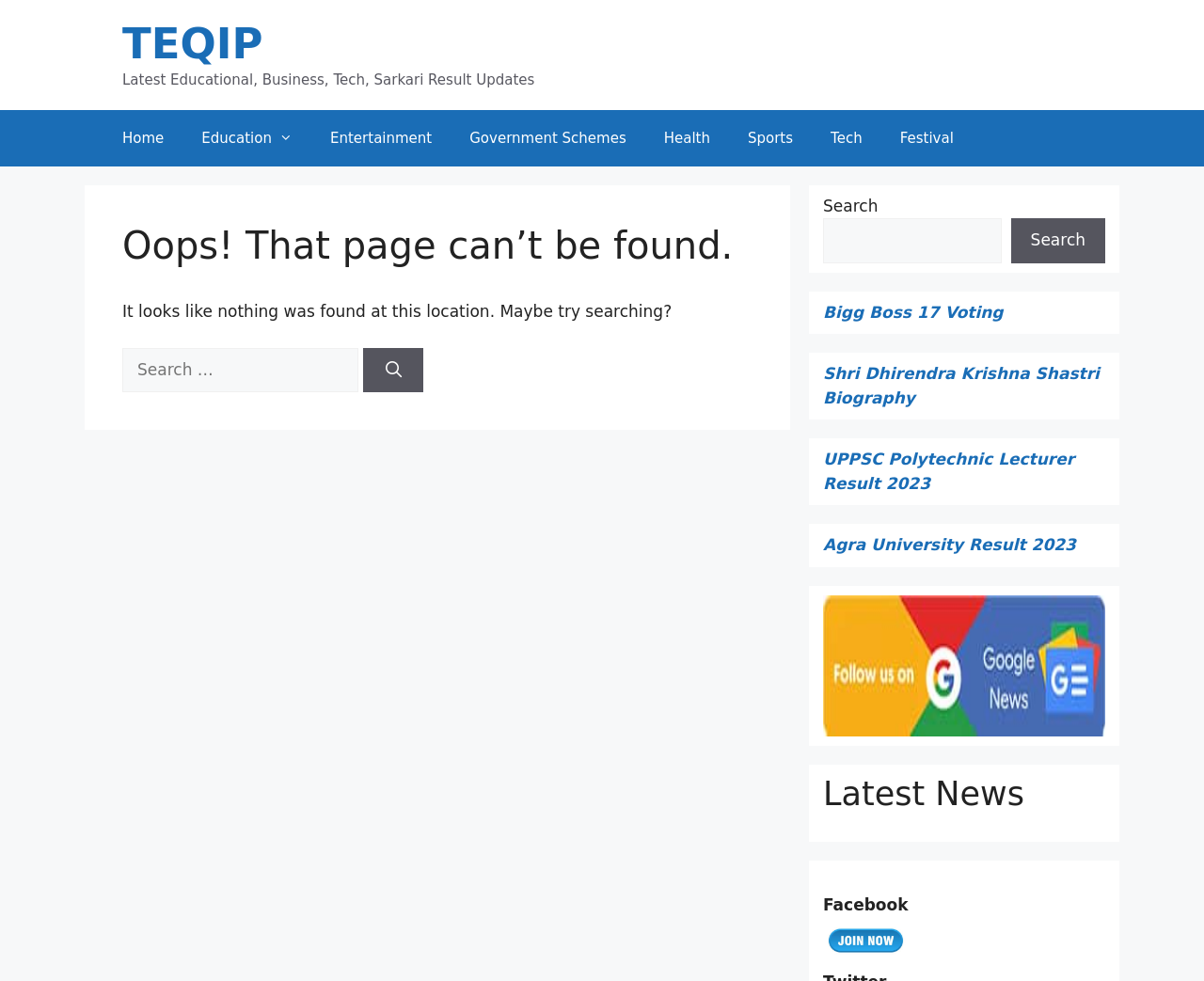Please identify the bounding box coordinates of the clickable area that will allow you to execute the instruction: "Search for solutions".

None